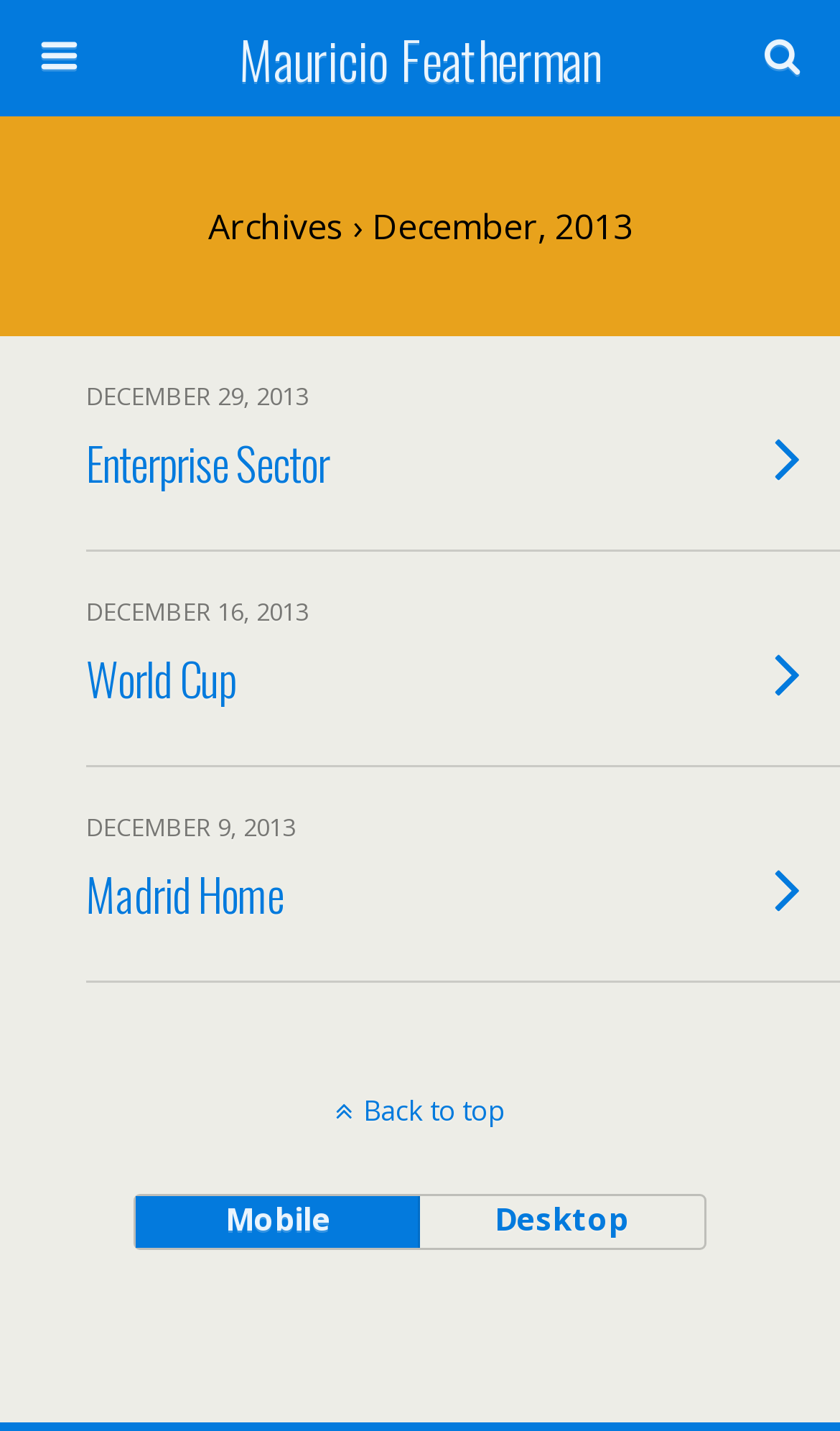Please identify the bounding box coordinates of the area that needs to be clicked to follow this instruction: "Switch to Mobile".

[0.163, 0.836, 0.5, 0.872]